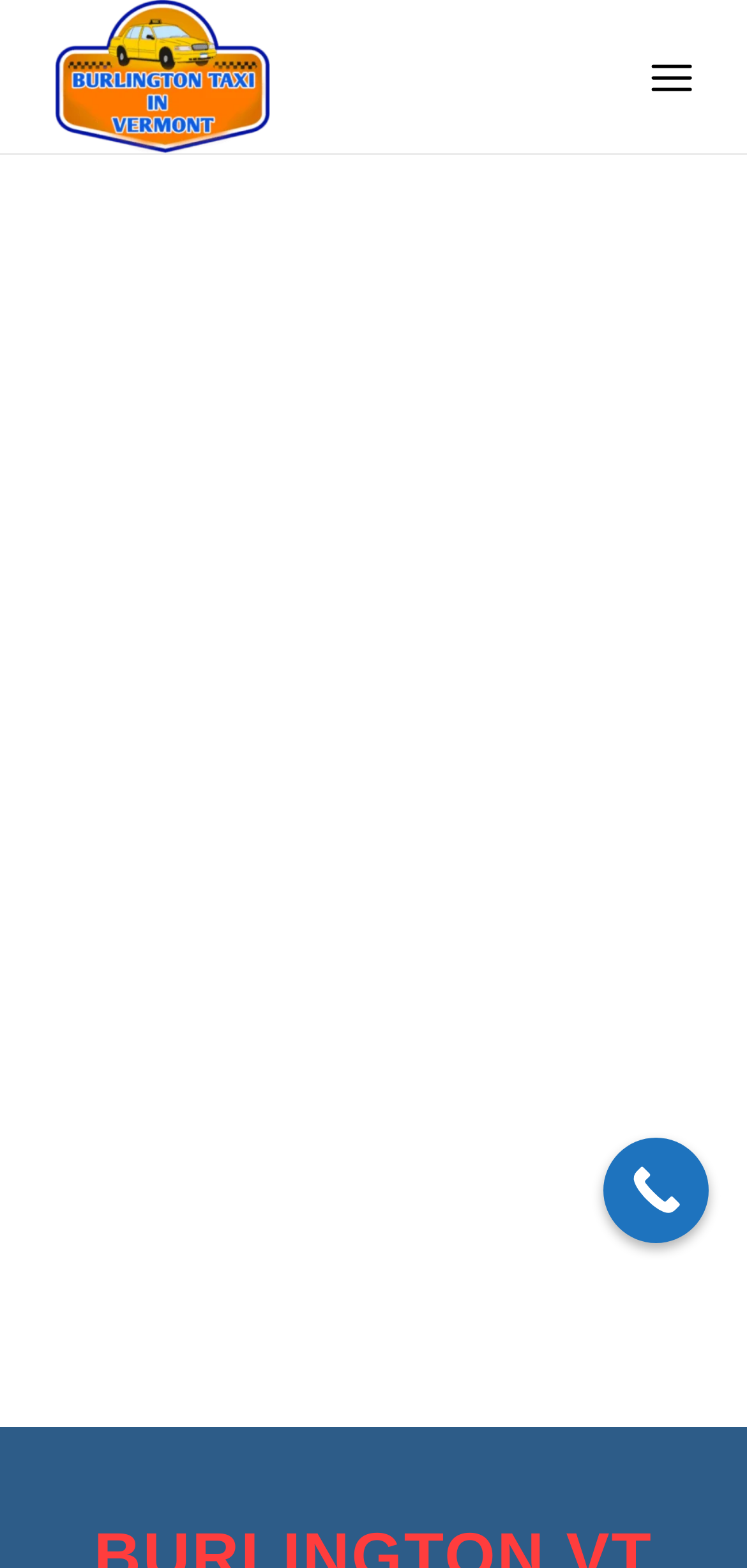Utilize the information from the image to answer the question in detail:
How many ways can you navigate the website?

I found the answer by looking at the top of the page, where there is a menu with a vertical orientation, and a link that says 'Menu', which implies that there is a dropdown menu. Additionally, there is a 'Call Now Button' at the bottom of the page, which provides another way to navigate the website.